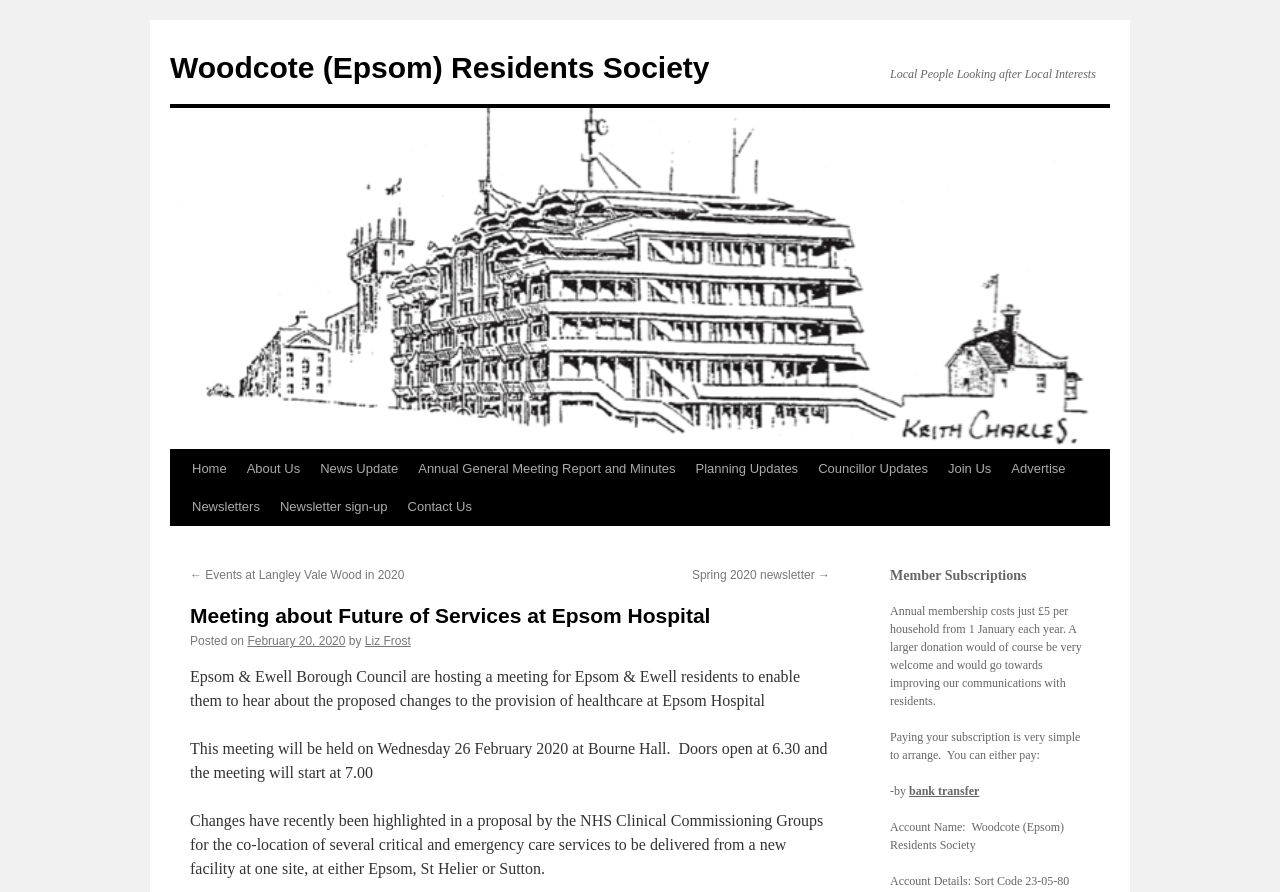Find the bounding box coordinates corresponding to the UI element with the description: "Services". The coordinates should be formatted as [left, top, right, bottom], with values as floats between 0 and 1.

None